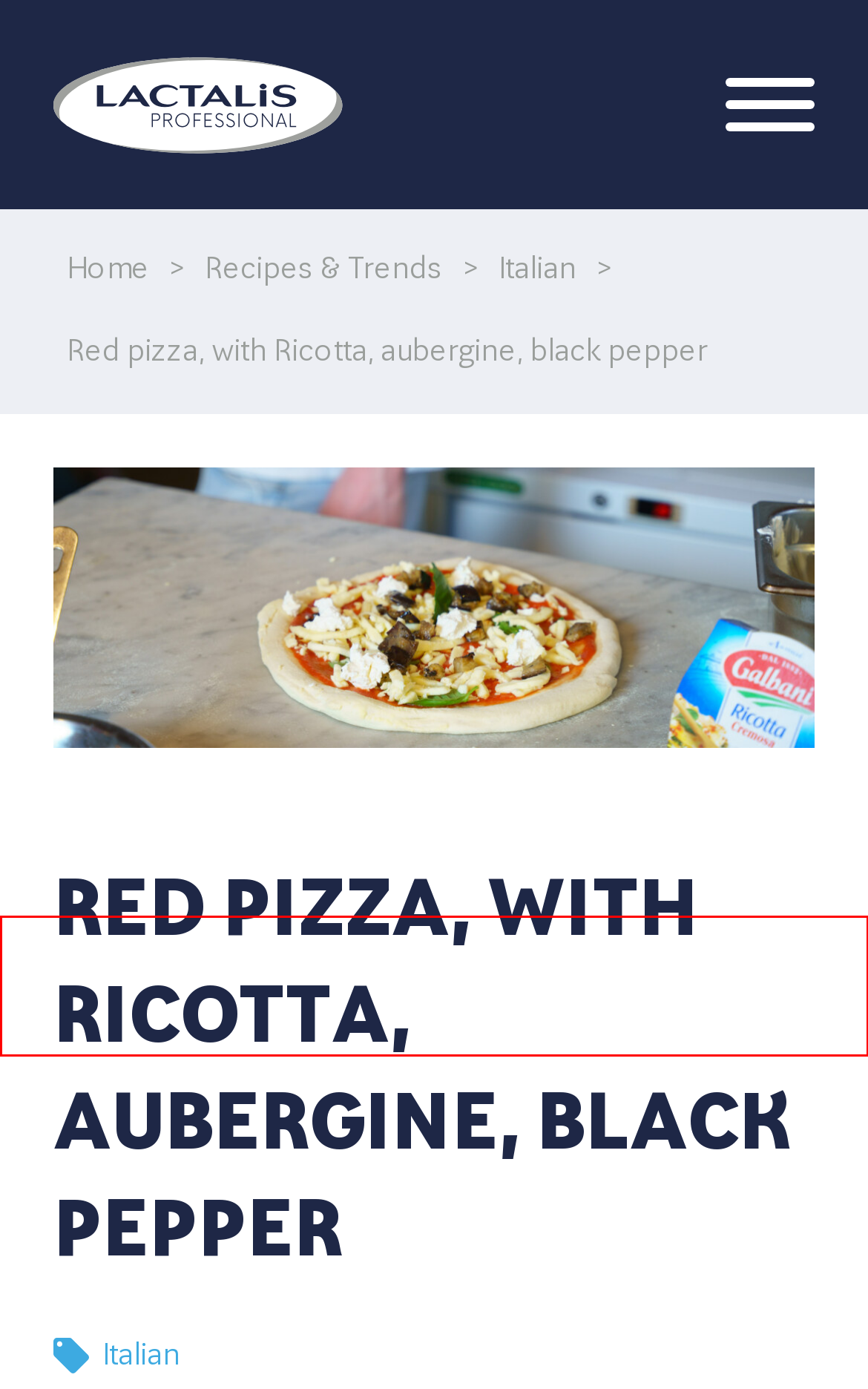Consider the screenshot of a webpage with a red bounding box around an element. Select the webpage description that best corresponds to the new page after clicking the element inside the red bounding box. Here are the candidates:
A. Best of Italian - Lactalis Professional | Foodservice
B. CST - Lactalis Professional | Foodservice
C. Lactalis Professional UK | The World's No.1 Dairy Producer | Foodservice
D. Best of British (new) - Lactalis Professional | Foodservice
E. British Recipes - Lactalis Professional | Foodservice
F. Recipes & Trends - Lactalis Professional | Foodservice
G. Pizza - Lactalis Professional | Foodservice
H. Italian Archives - Lactalis Professional | Foodservice

E